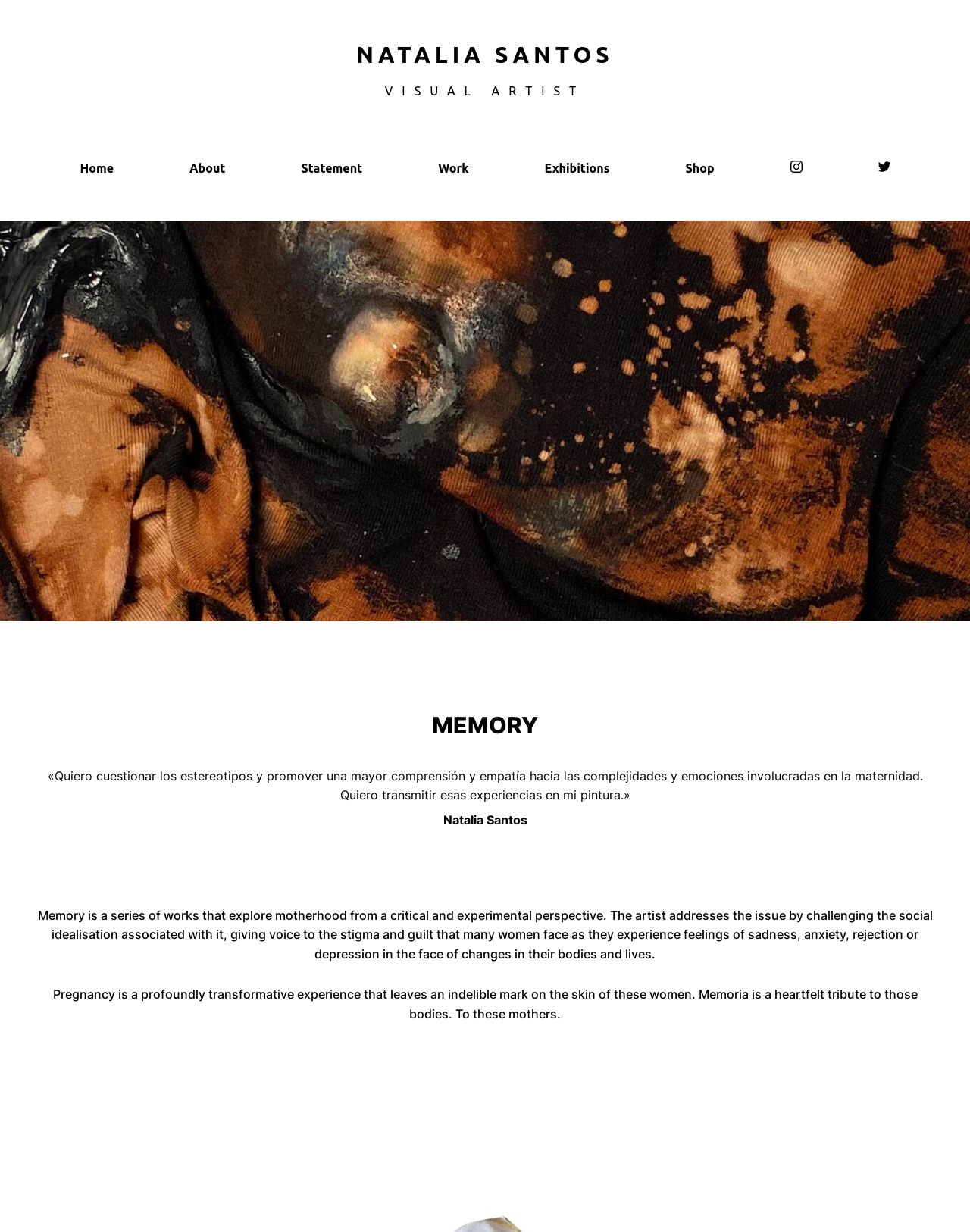Using a single word or phrase, answer the following question: 
What is the theme of Natalia Santos' work?

Motherhood